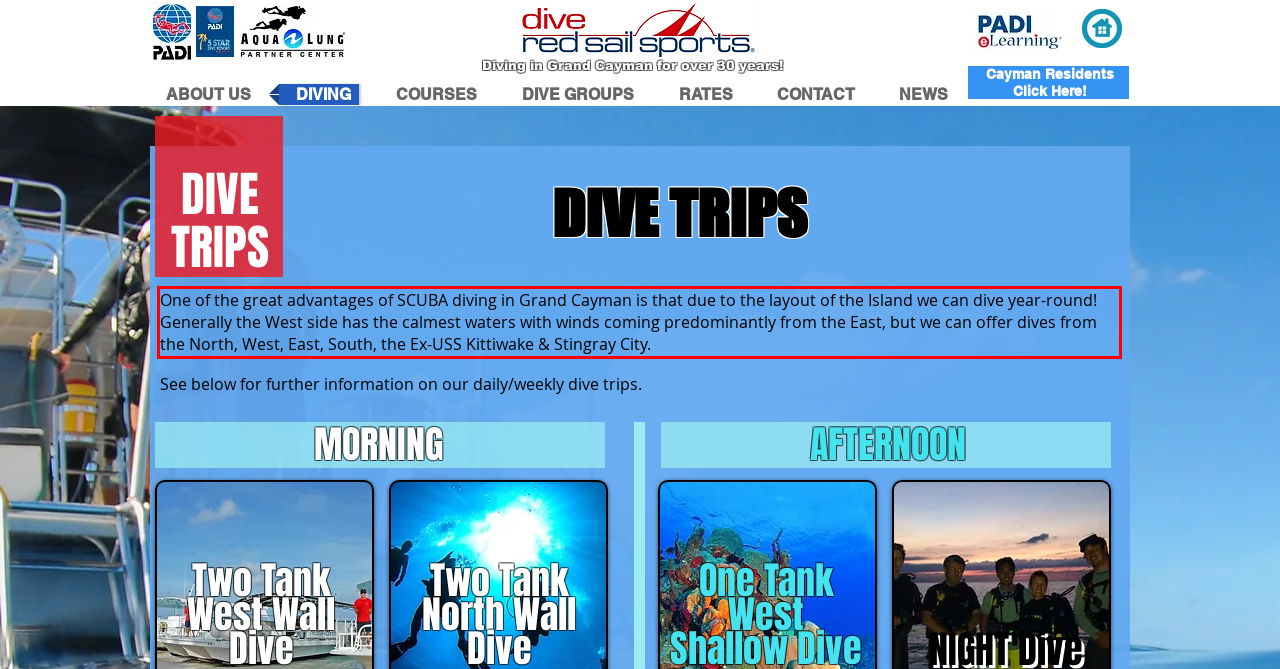Examine the screenshot of the webpage, locate the red bounding box, and generate the text contained within it.

One of the great advantages of SCUBA diving in Grand Cayman is that due to the layout of the Island we can dive year-round! Generally the West side has the calmest waters with winds coming predominantly from the East, but we can offer dives from the North, West, East, South, the Ex-USS Kittiwake & Stingray City.